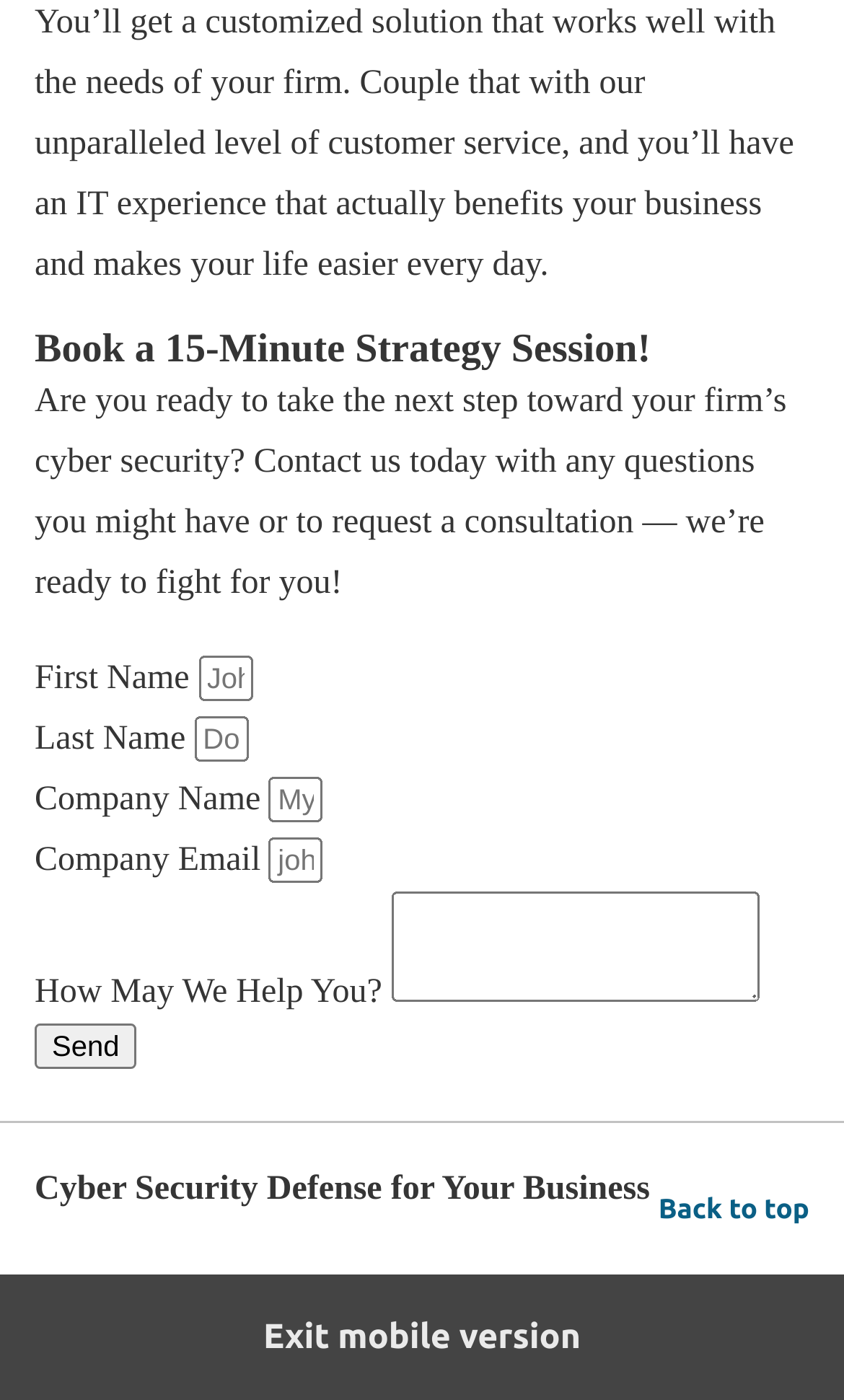What can you do at the bottom of the page?
Provide a detailed and extensive answer to the question.

The webpage has a link 'Back to top' at the bottom which allows the user to navigate back to the top of the page.